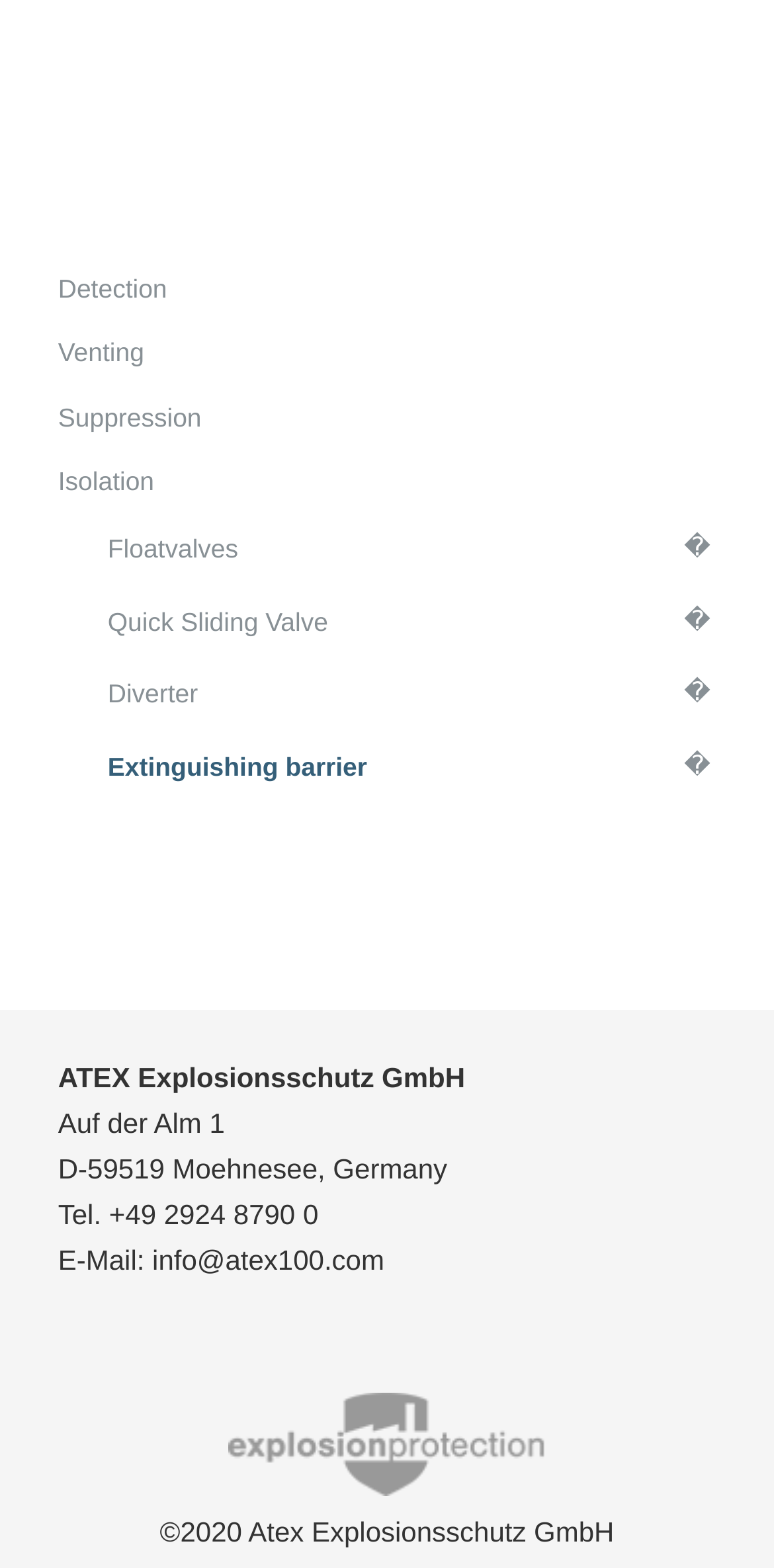Given the element description, predict the bounding box coordinates in the format (top-left x, top-left y, bottom-right x, bottom-right y). Make sure all values are between 0 and 1. Here is the element description: Isolation

[0.075, 0.287, 0.925, 0.328]